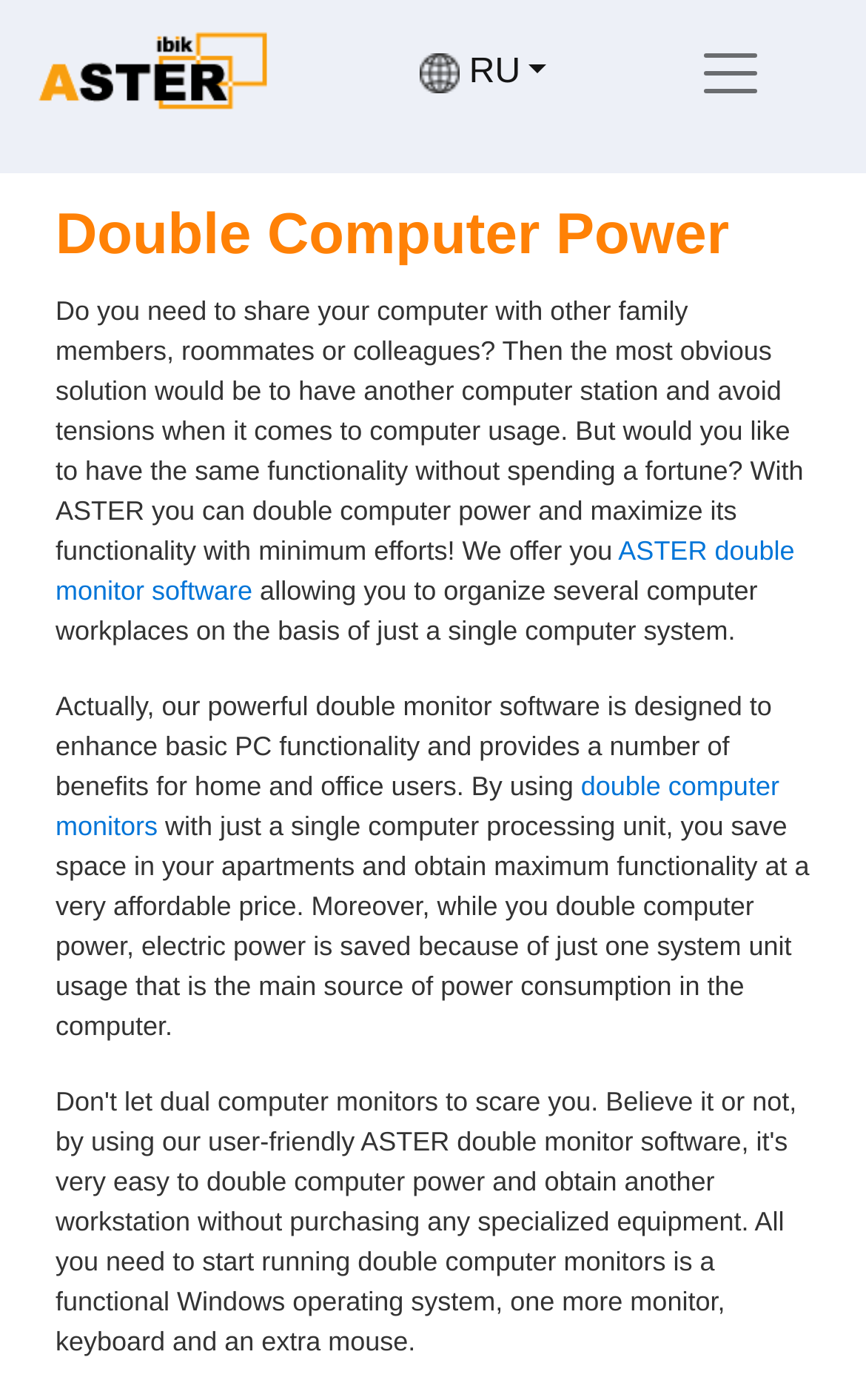What is the name of the software mentioned?
Look at the screenshot and give a one-word or phrase answer.

ASTER